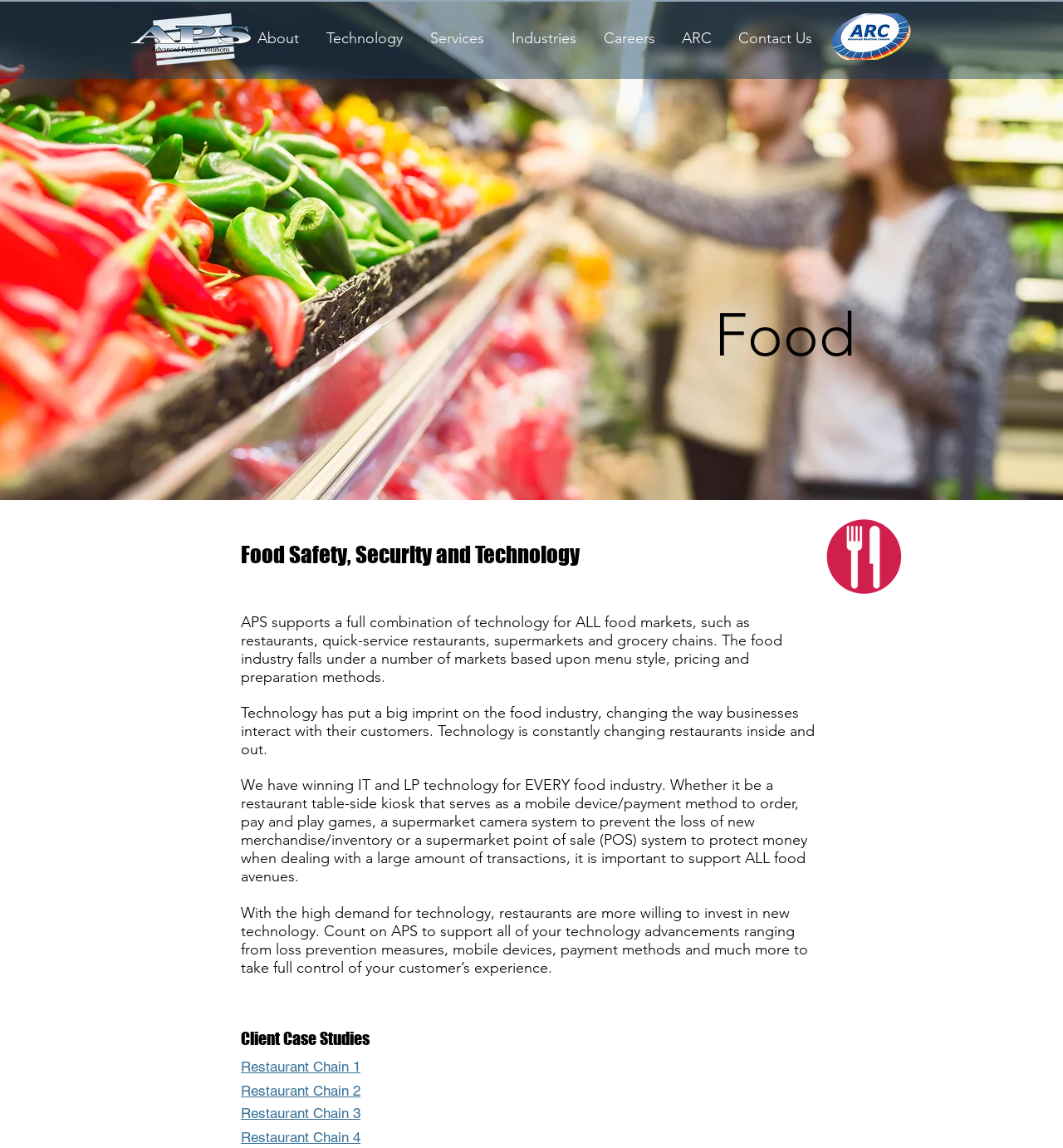What is the purpose of technology in the food industry?
Please look at the screenshot and answer using one word or phrase.

To interact with customers